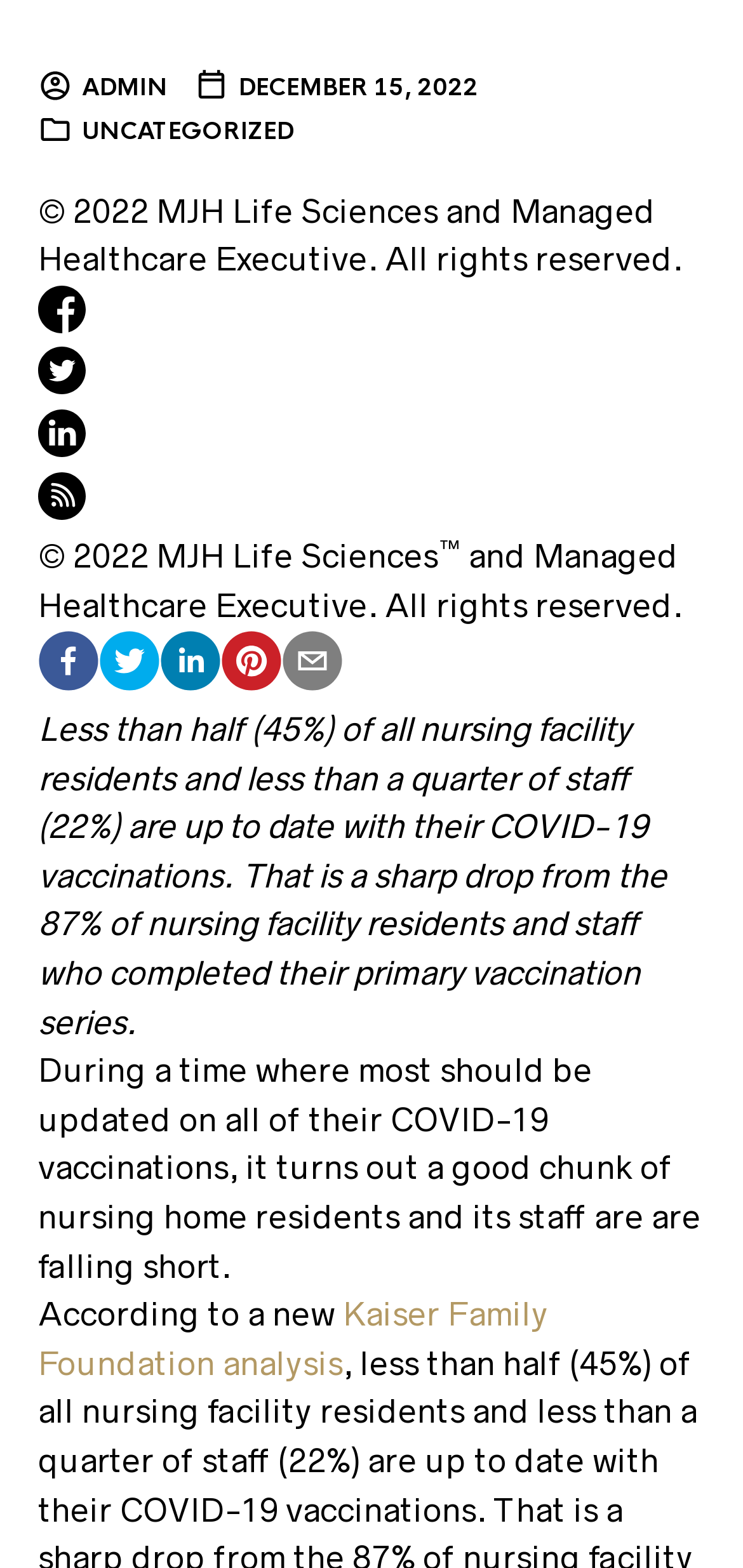From the webpage screenshot, predict the bounding box of the UI element that matches this description: "Kaiser Family Foundation analysis".

[0.051, 0.826, 0.738, 0.881]